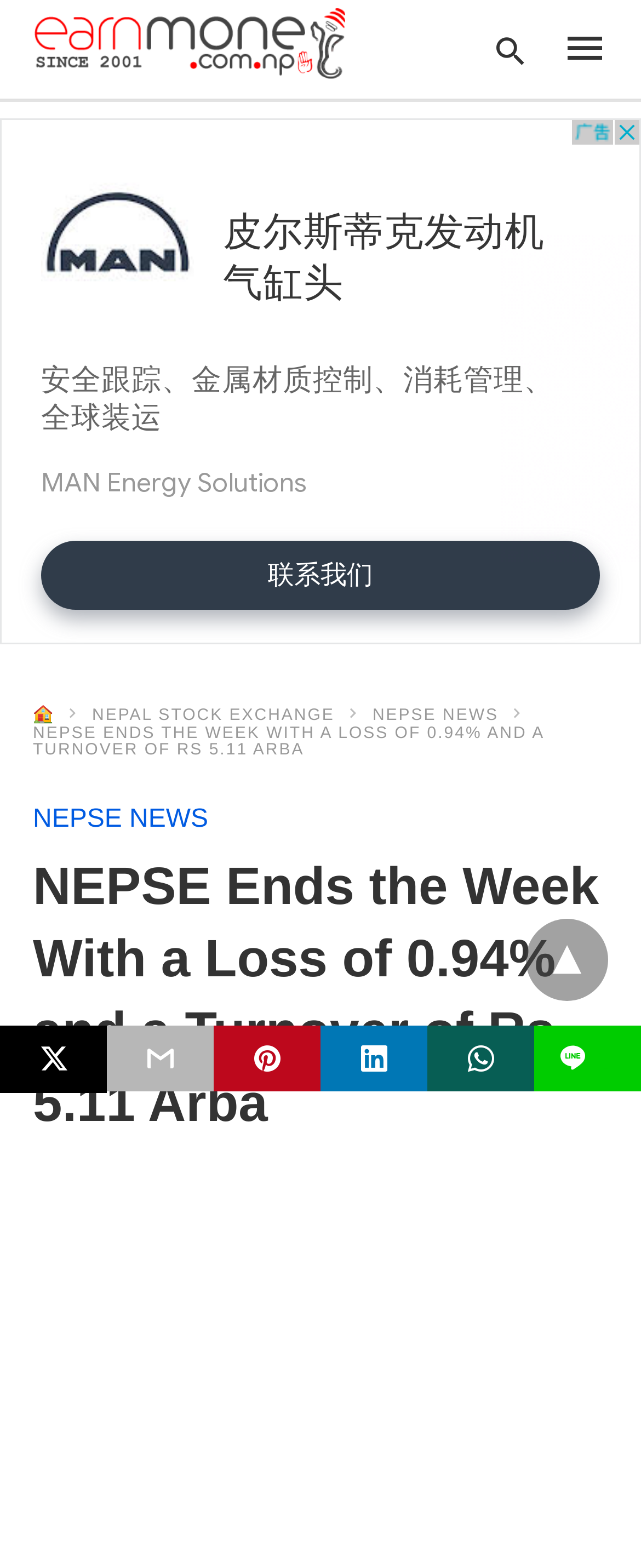Give a concise answer using one word or a phrase to the following question:
What is the name of the website?

Earn Money Nepal